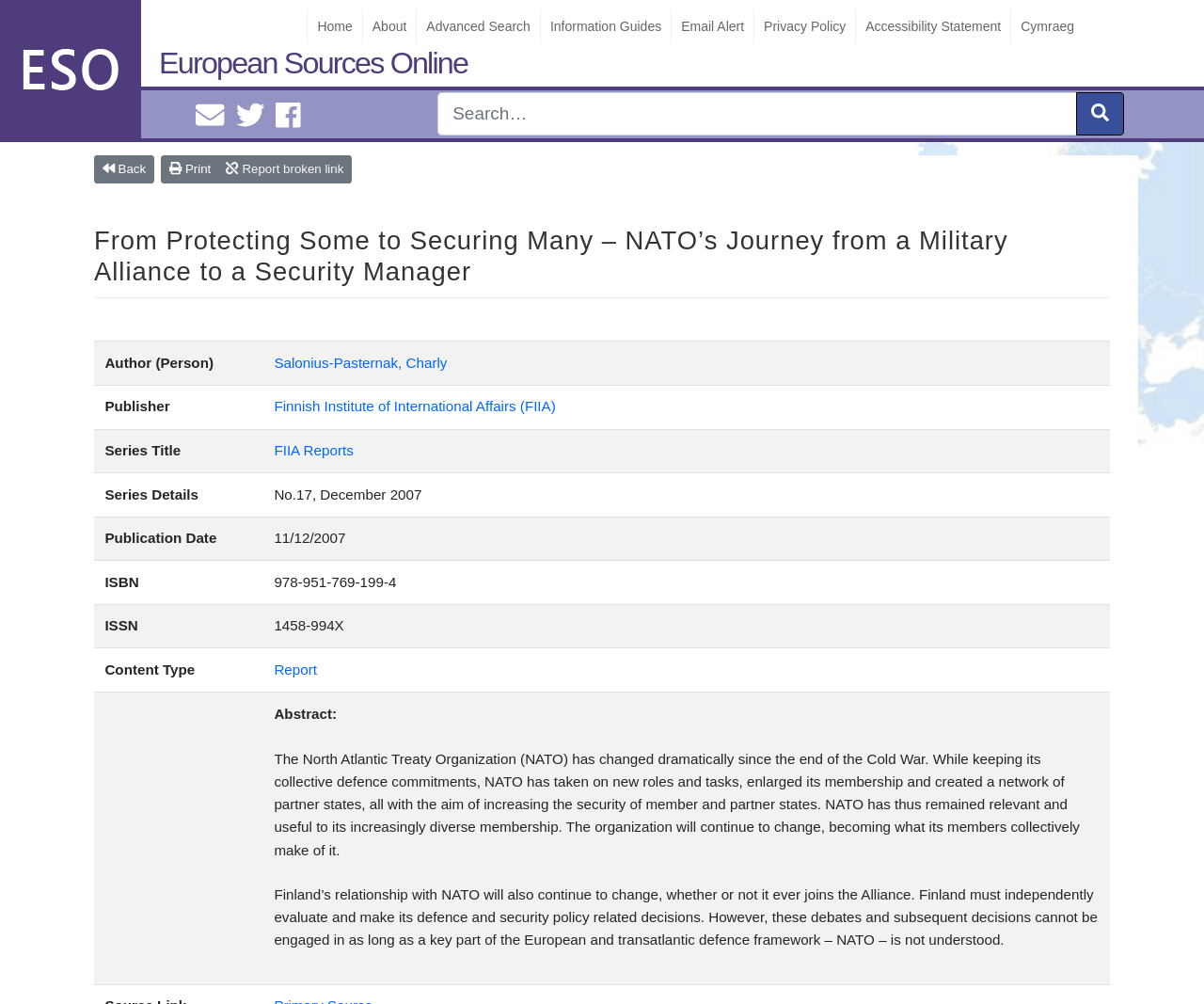Locate the bounding box coordinates of the area you need to click to fulfill this instruction: 'View information guides'. The coordinates must be in the form of four float numbers ranging from 0 to 1: [left, top, right, bottom].

[0.448, 0.009, 0.557, 0.043]